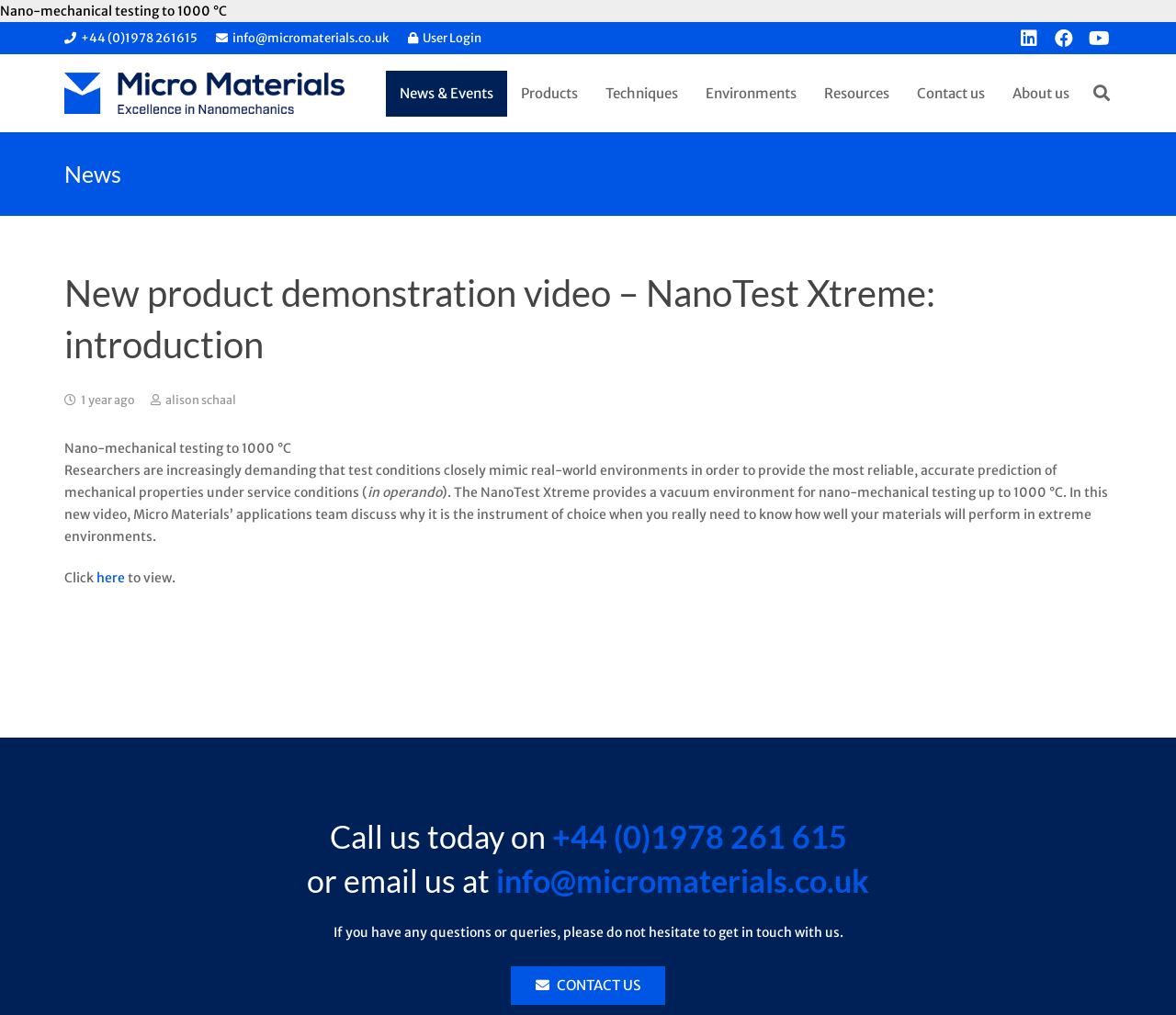Provide the bounding box coordinates for the specified HTML element described in this description: "Products". The coordinates should be four float numbers ranging from 0 to 1, in the format [left, top, right, bottom].

[0.432, 0.069, 0.503, 0.114]